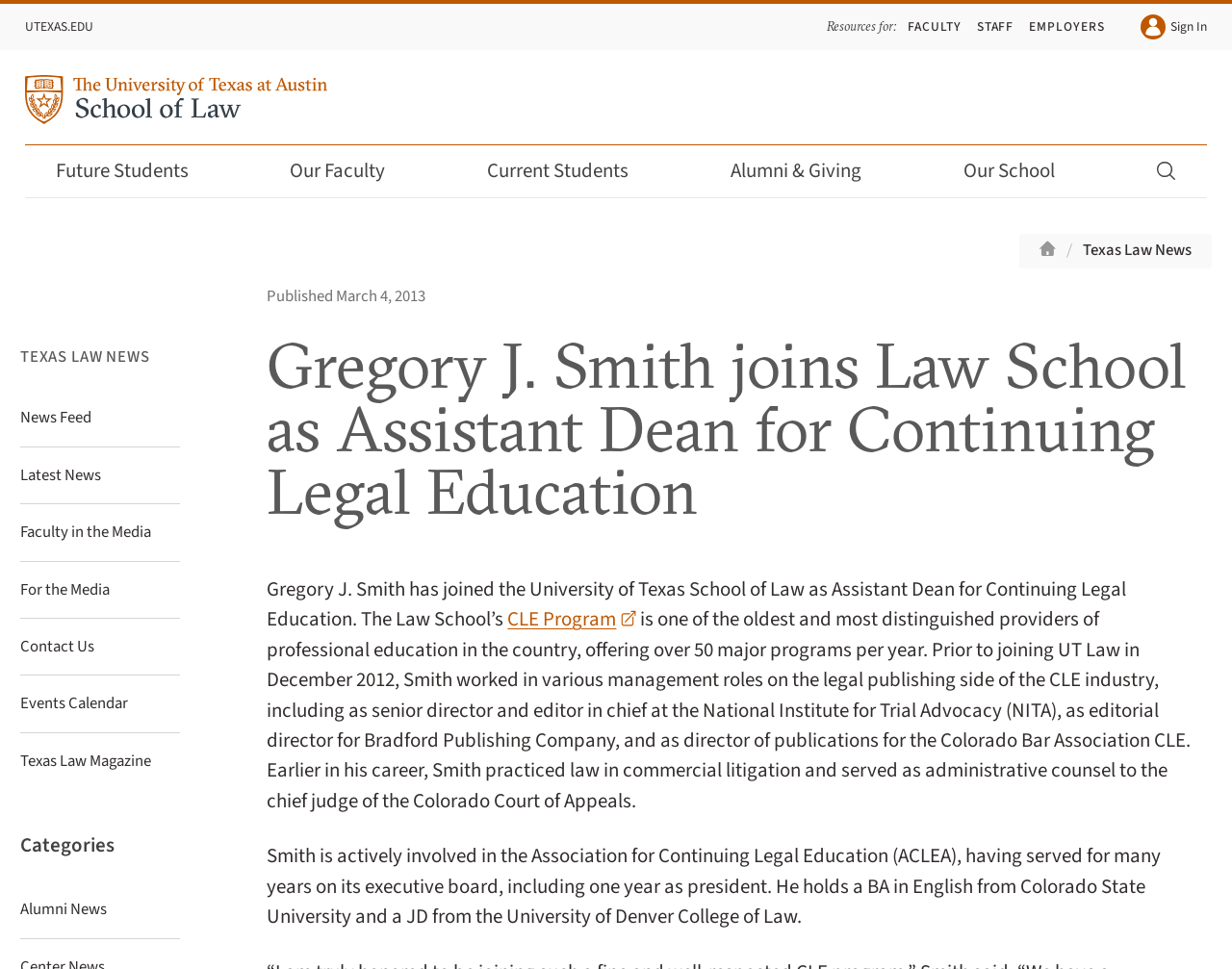Answer in one word or a short phrase: 
What is the name of the program Smith worked with before joining UT Law?

CLE Program